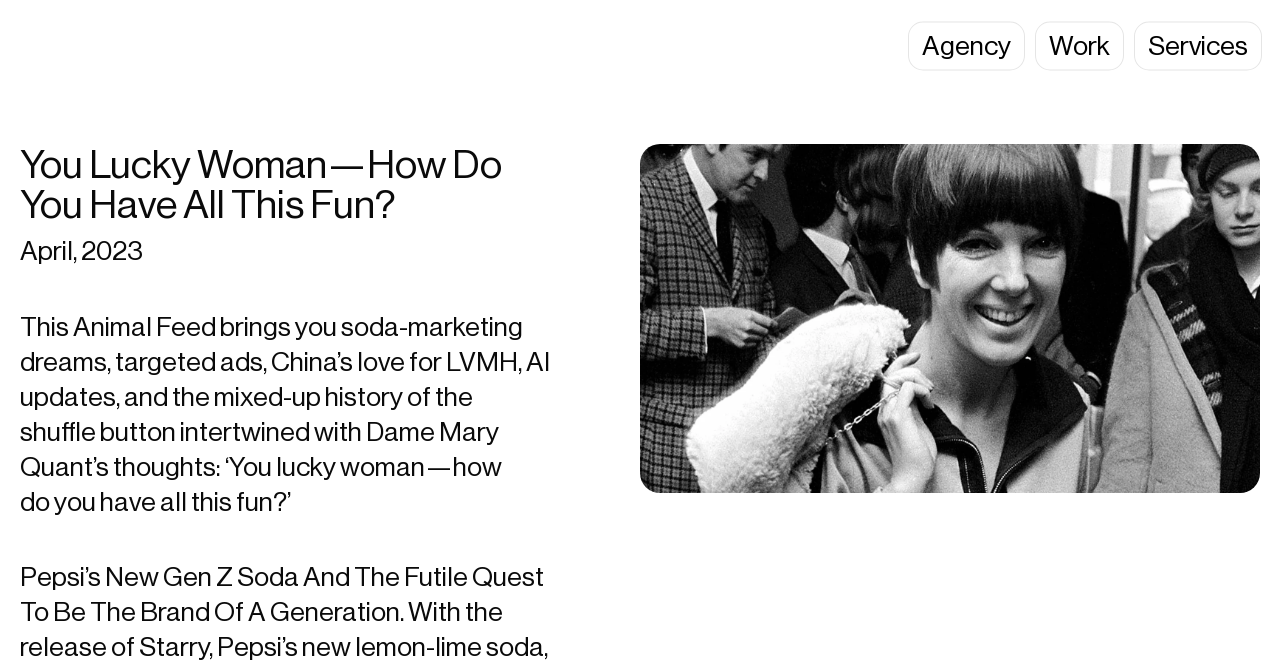Using the description "Services", locate and provide the bounding box of the UI element.

[0.886, 0.024, 0.986, 0.113]